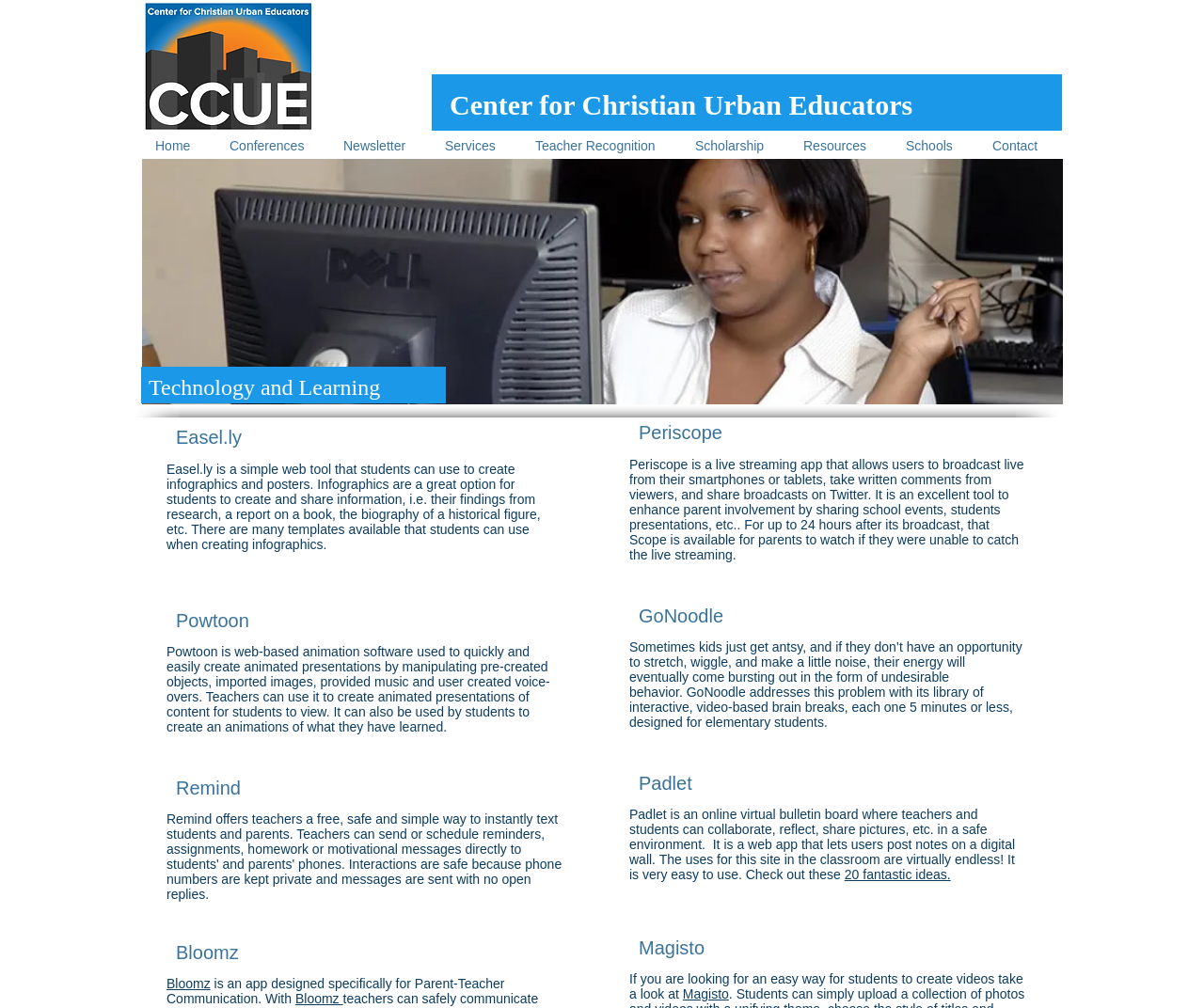Locate the bounding box coordinates of the element's region that should be clicked to carry out the following instruction: "Learn more about 'Periscope'". The coordinates need to be four float numbers between 0 and 1, i.e., [left, top, right, bottom].

[0.53, 0.419, 0.6, 0.441]